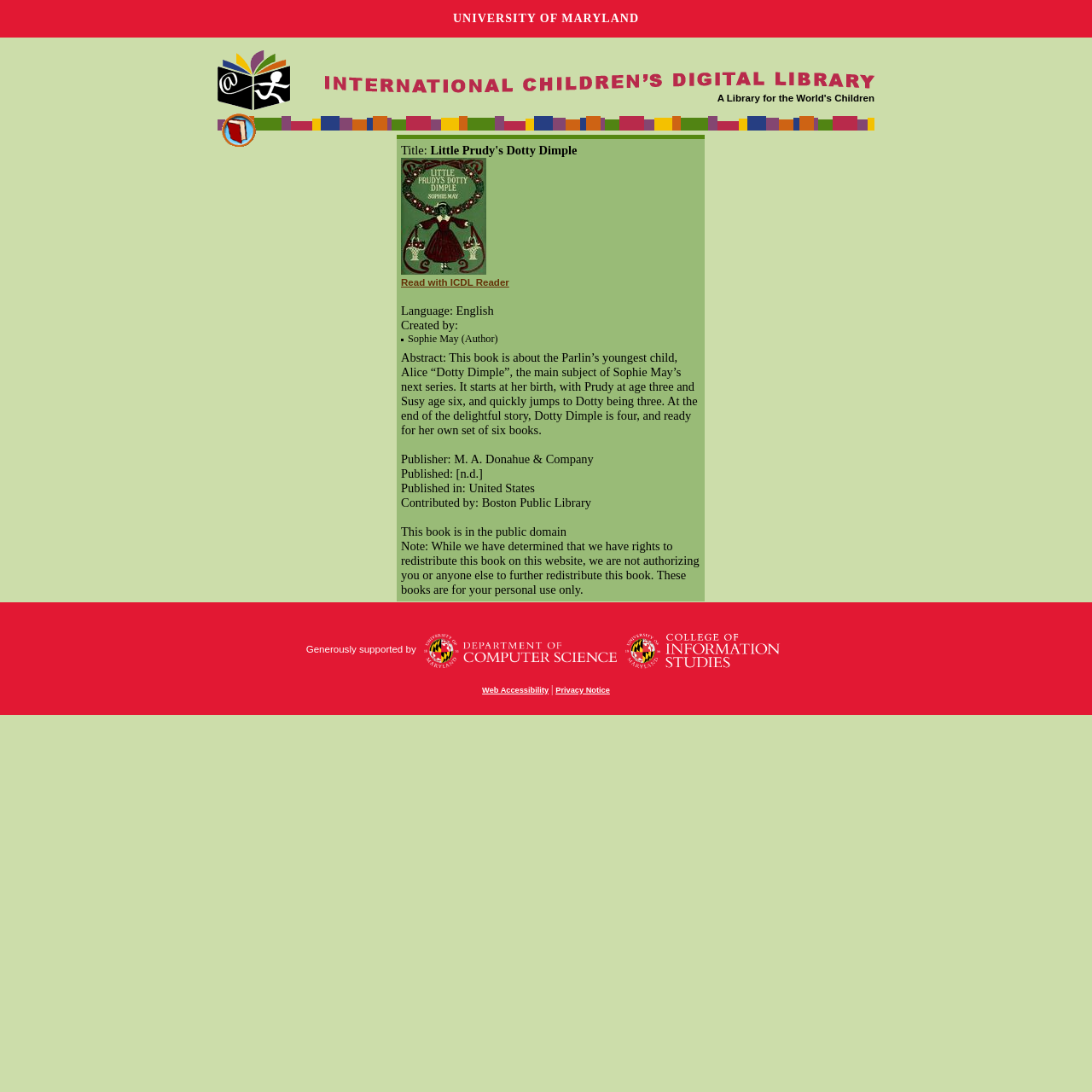Can you determine the bounding box coordinates of the area that needs to be clicked to fulfill the following instruction: "Read the book 'Little Prudy'"?

[0.367, 0.241, 0.445, 0.25]